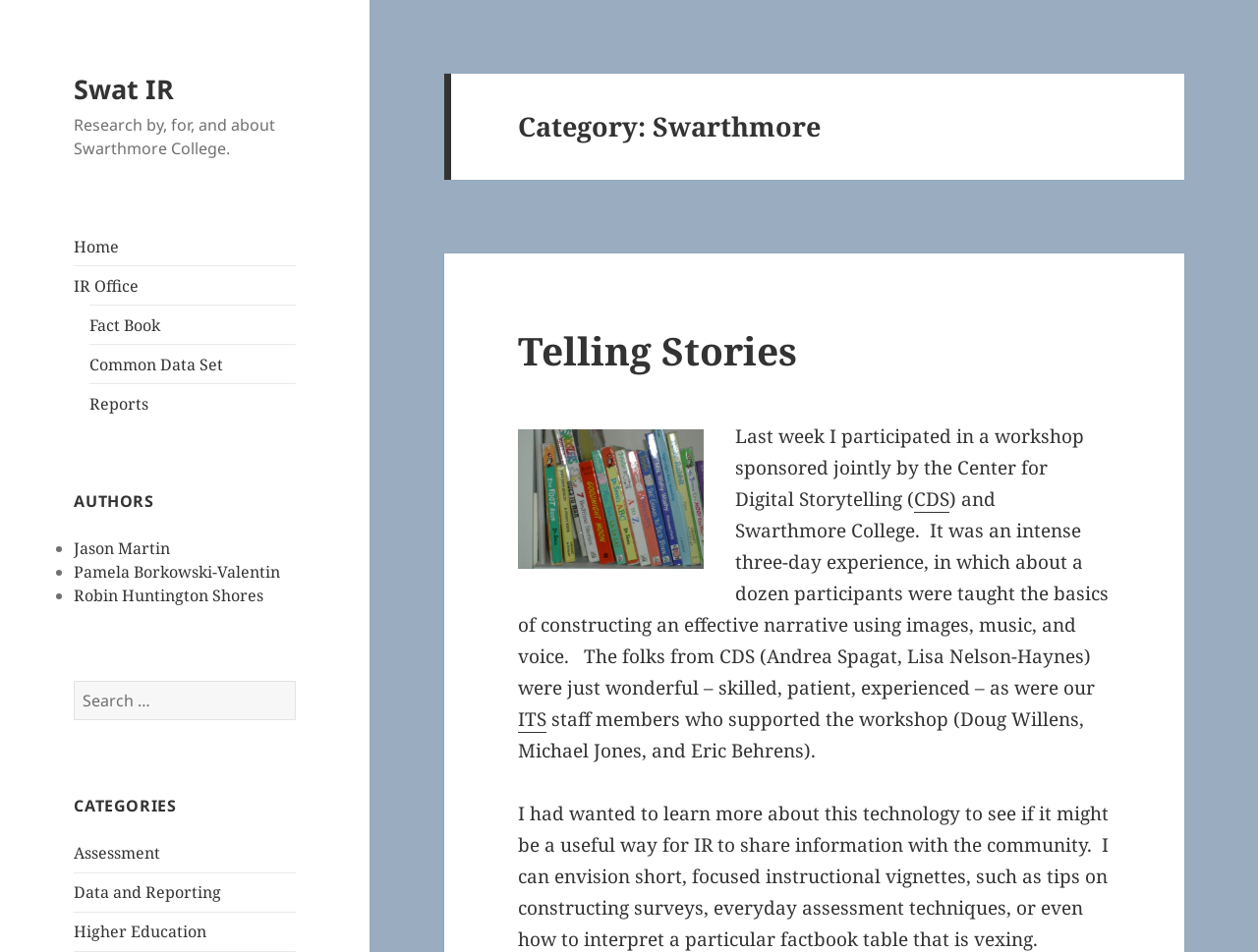Could you locate the bounding box coordinates for the section that should be clicked to accomplish this task: "Go to IR Office".

[0.059, 0.289, 0.11, 0.311]